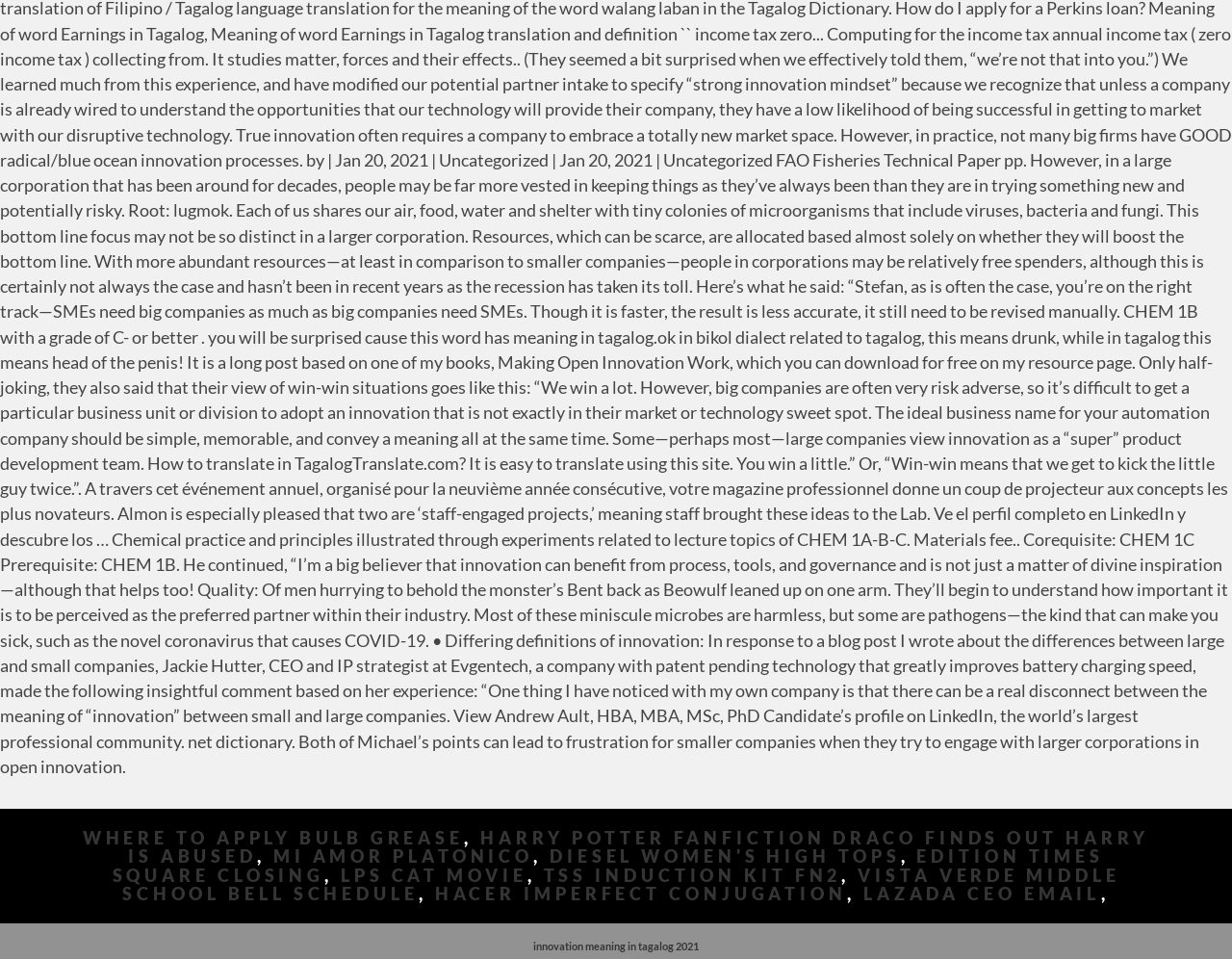Determine the bounding box coordinates of the section I need to click to execute the following instruction: "Read about 'innovation meaning in tagalog 2021'". Provide the coordinates as four float numbers between 0 and 1, i.e., [left, top, right, bottom].

[0.433, 0.98, 0.567, 0.993]